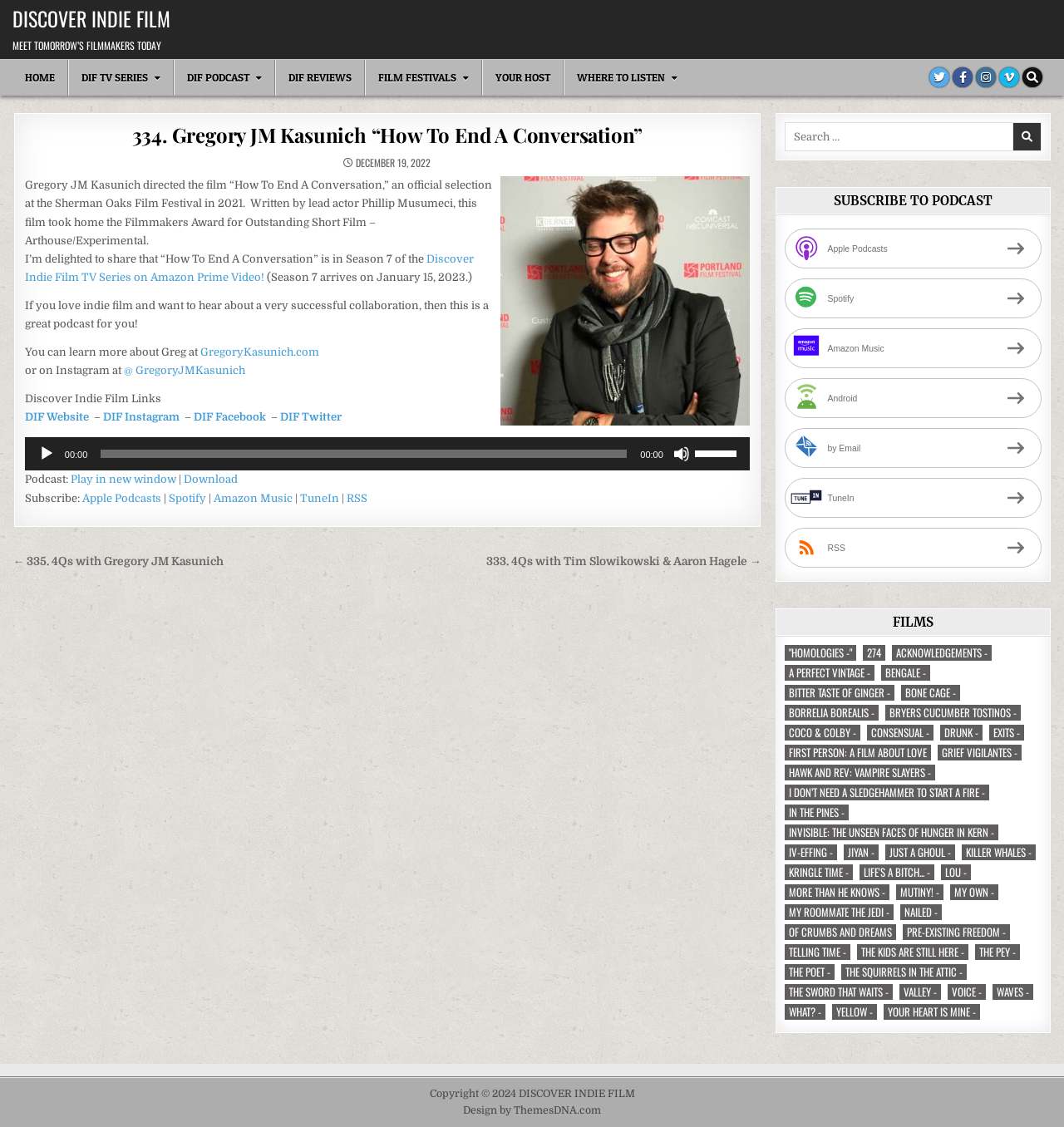Locate the coordinates of the bounding box for the clickable region that fulfills this instruction: "Click on the link 'Dating'".

None